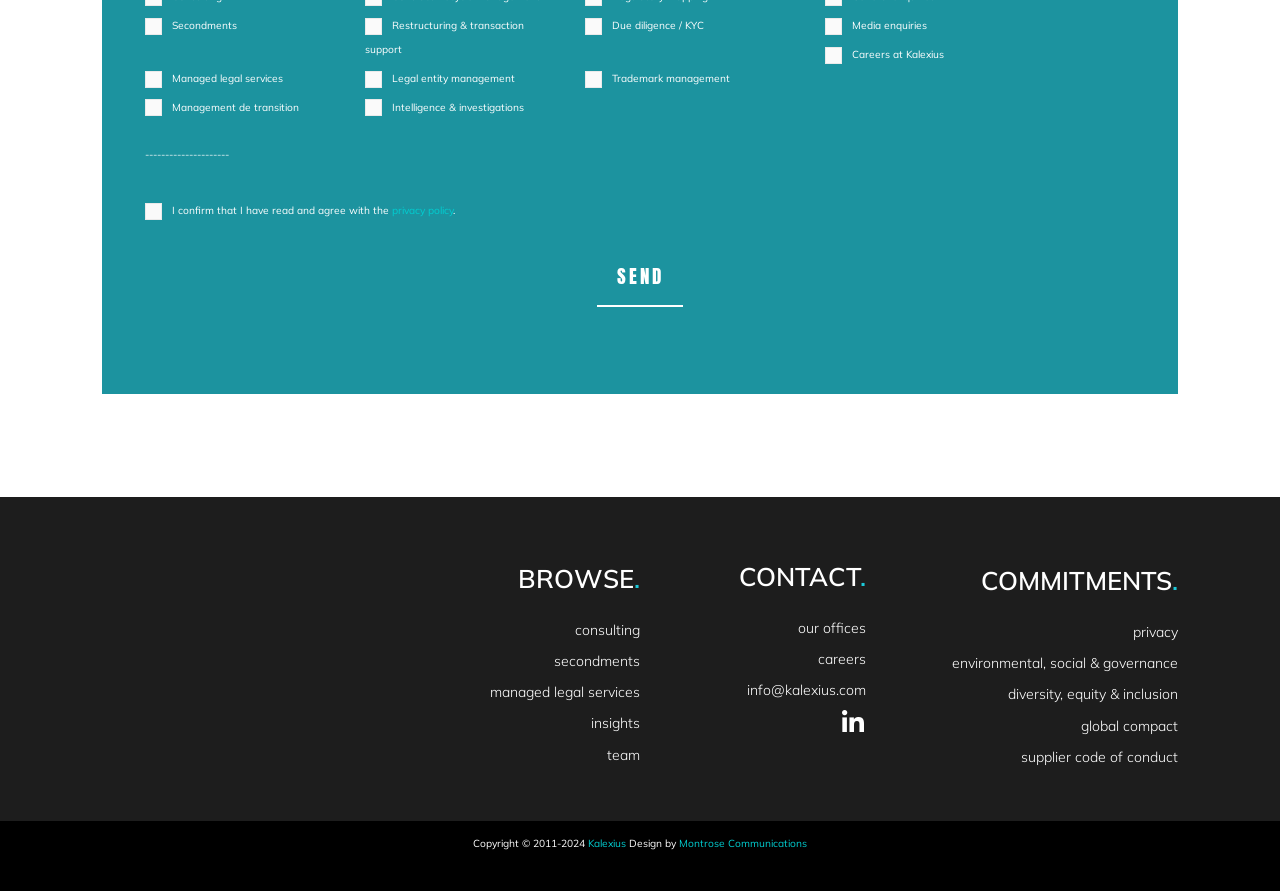Give a succinct answer to this question in a single word or phrase: 
What services are offered by Kalexius?

Legal services